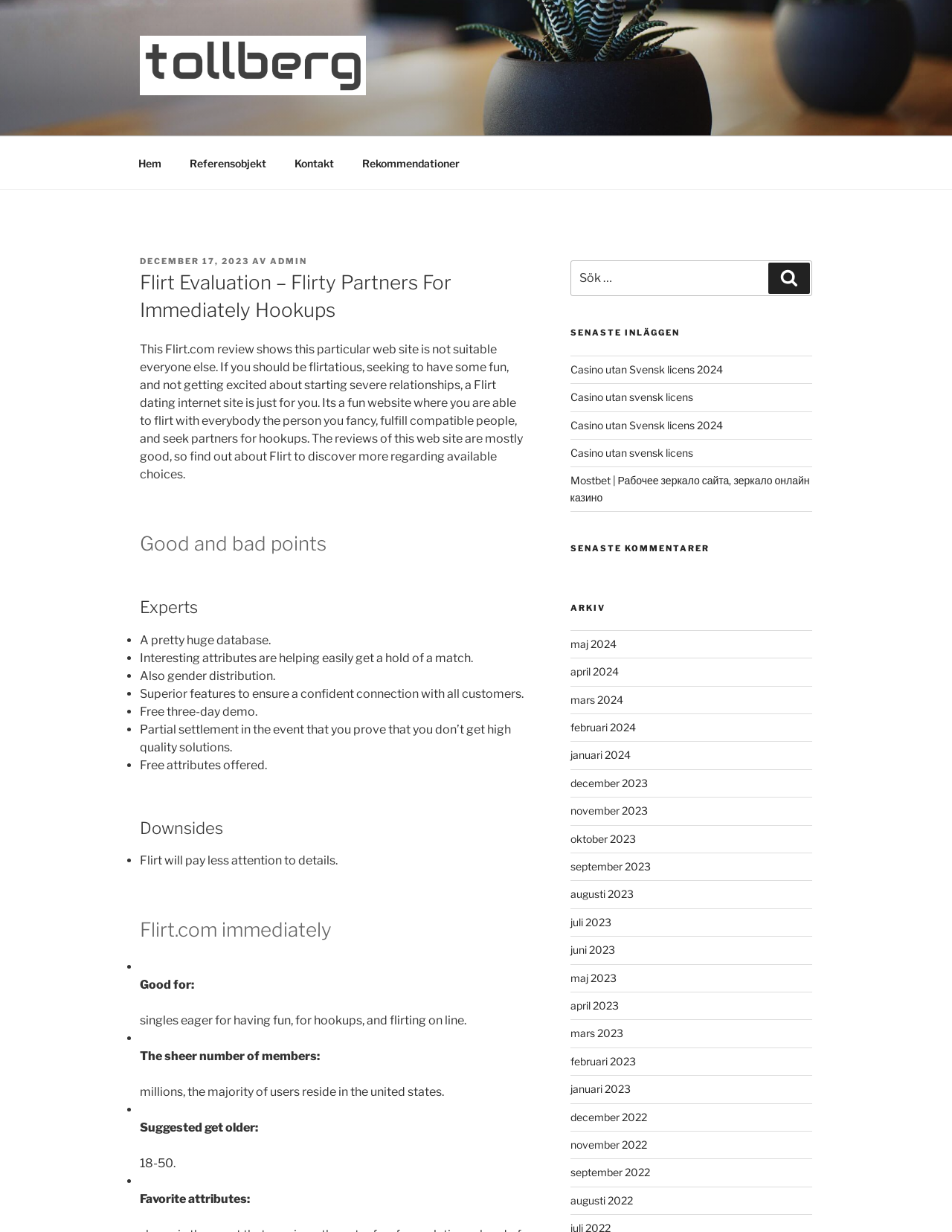Can you extract the primary headline text from the webpage?

Flirt Evaluation – Flirty Partners For Immediately Hookups